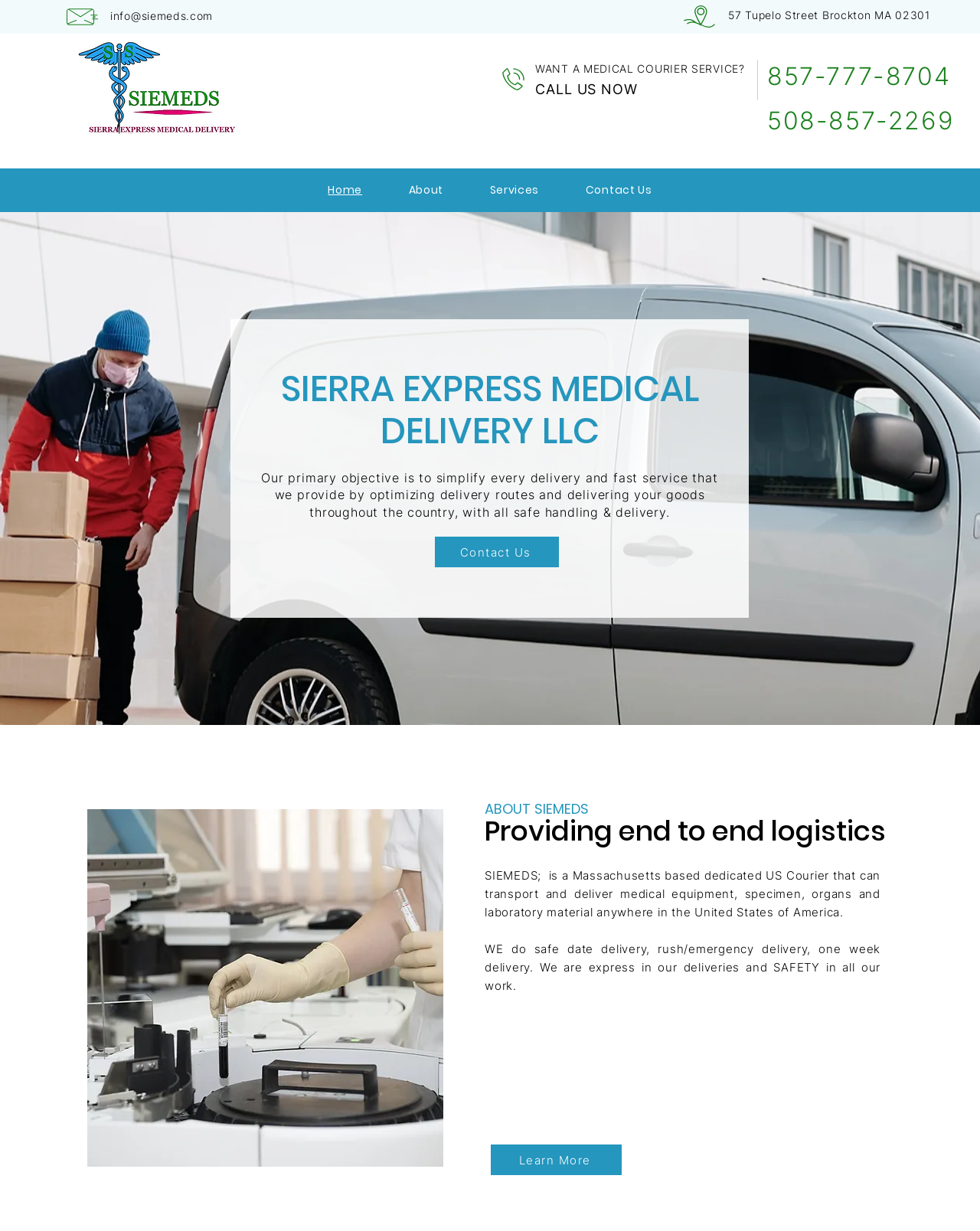Find and generate the main title of the webpage.

SIERRA EXPRESS MEDICAL DELIVERY LLC